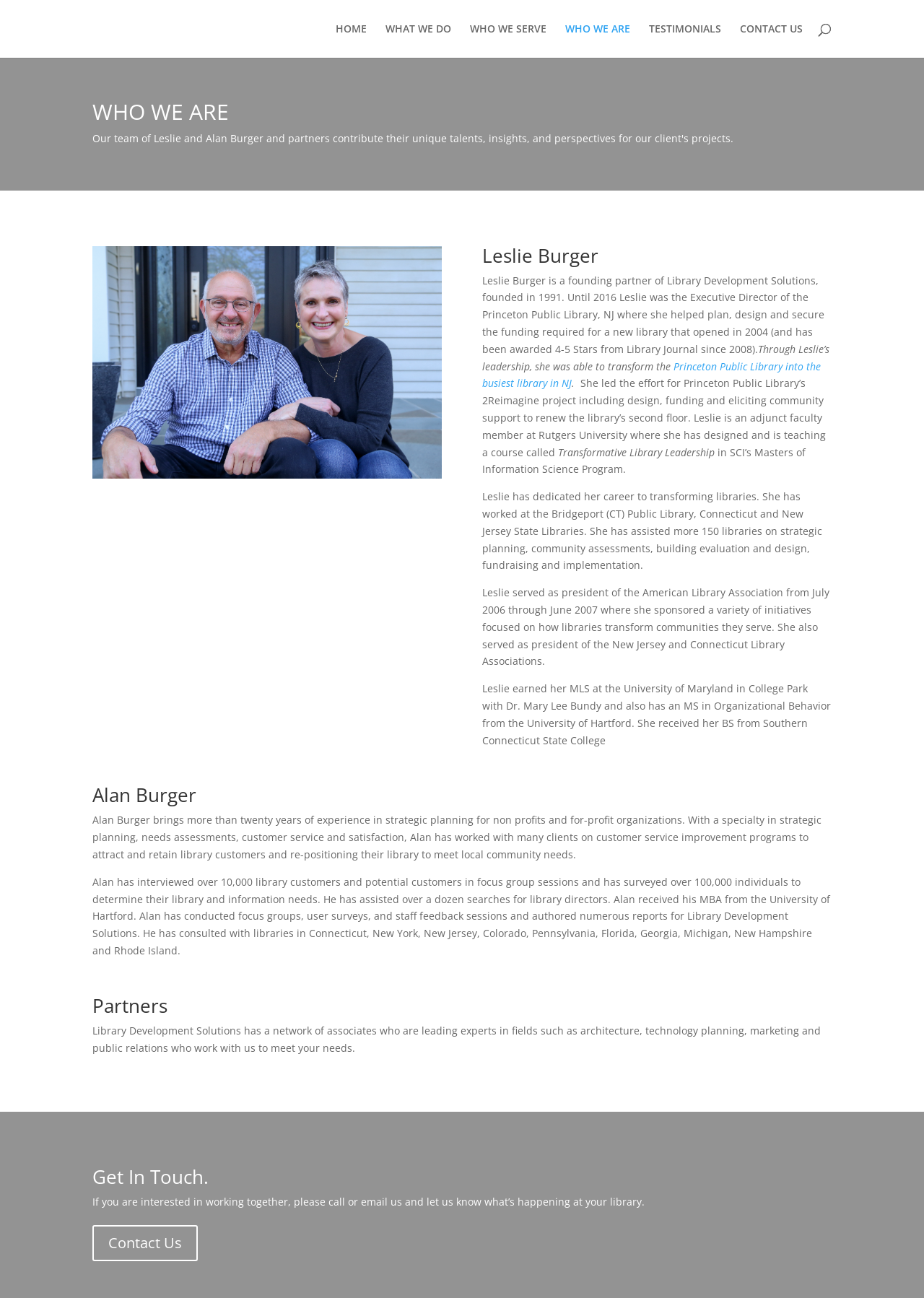Locate the bounding box of the UI element described in the following text: "WHAT WE DO".

[0.417, 0.018, 0.488, 0.044]